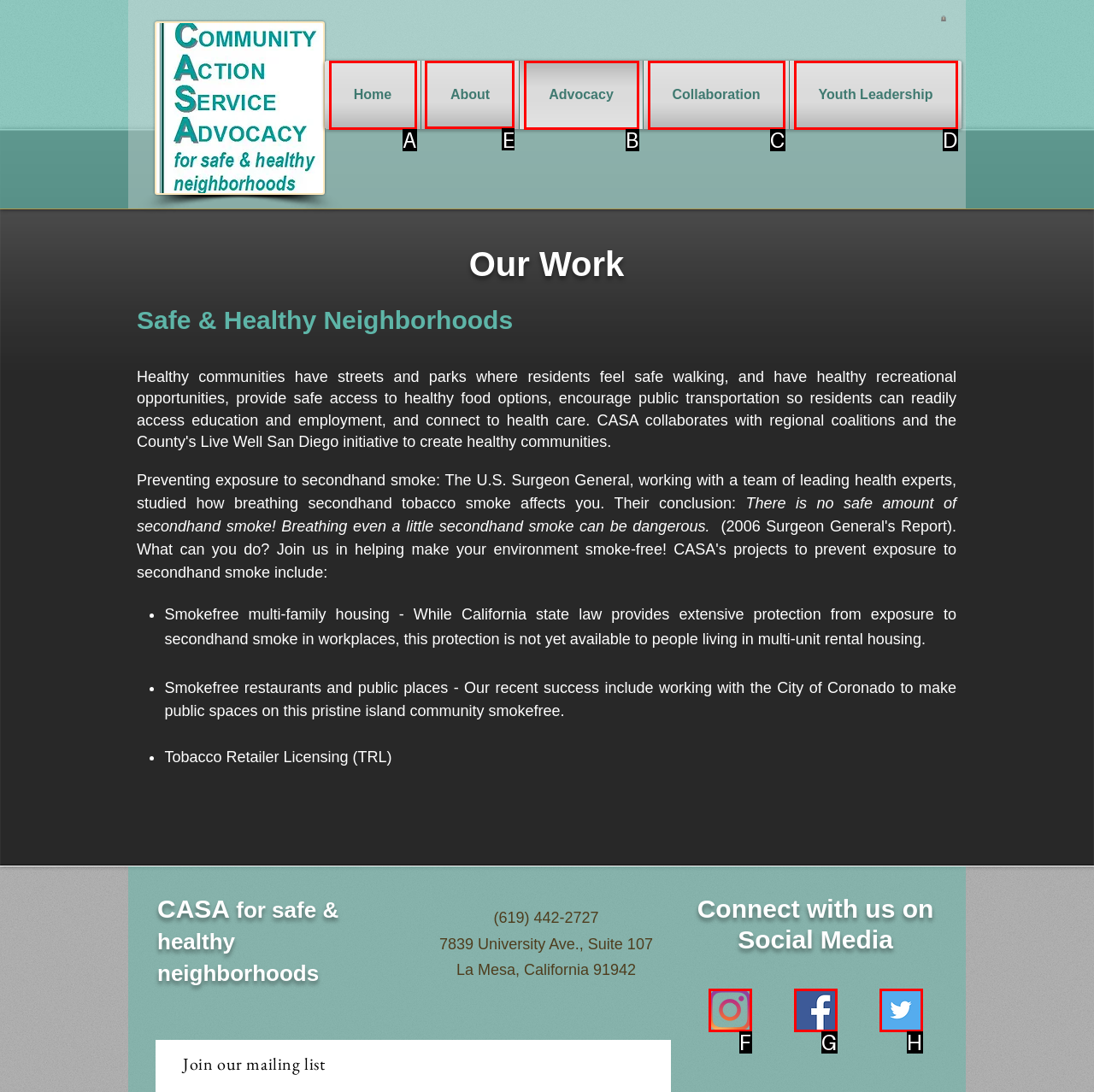Identify the letter of the UI element I need to click to carry out the following instruction: Click the About link

E